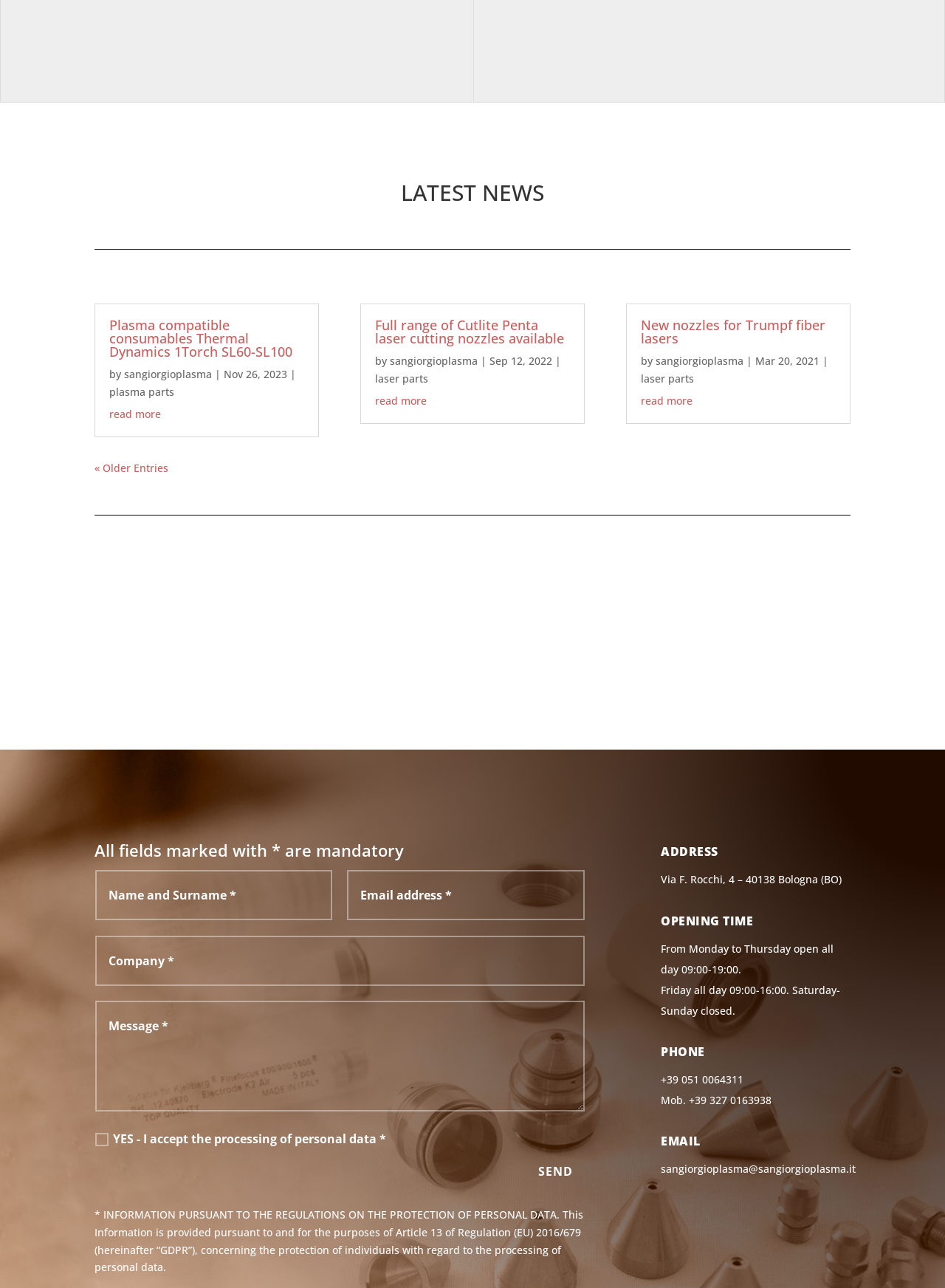Mark the bounding box of the element that matches the following description: "« Older Entries".

[0.1, 0.358, 0.178, 0.369]